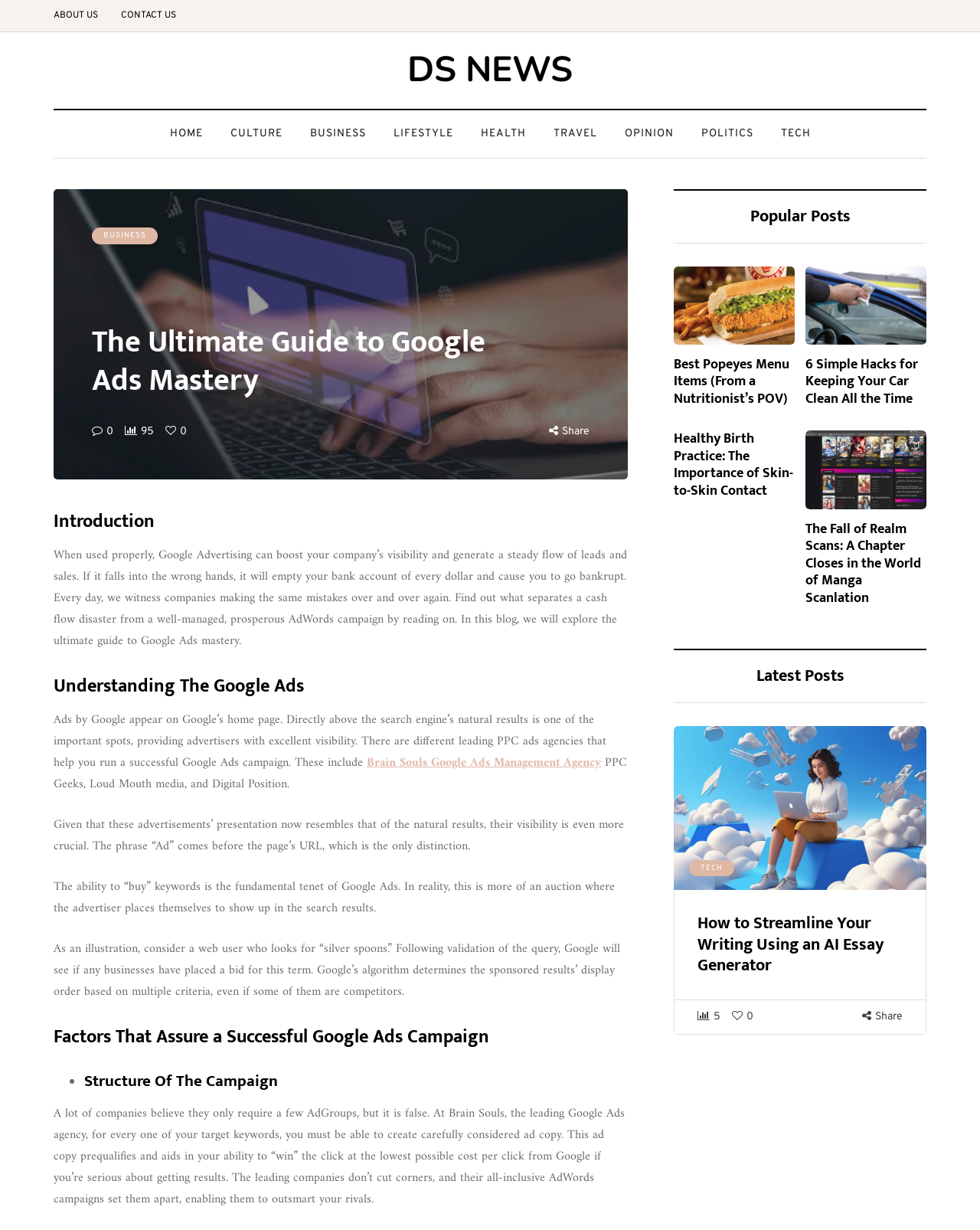What is the difference between Google Ads and natural search results?
Provide a comprehensive and detailed answer to the question.

As mentioned in the webpage, the only distinction between Google Ads and natural search results is that the phrase 'Ad' comes before the page's URL in Google Ads, making them more visible.